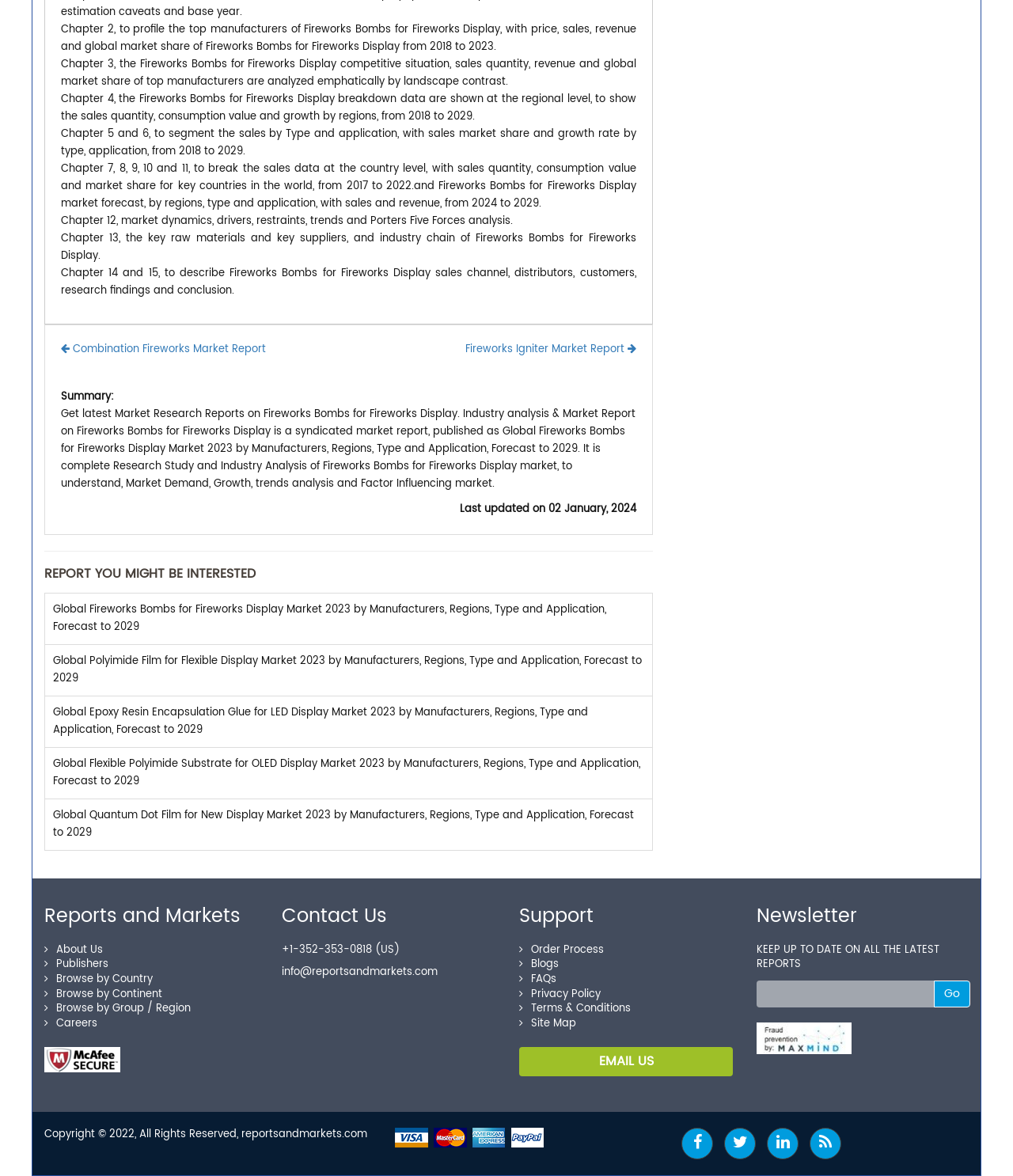Specify the bounding box coordinates of the element's region that should be clicked to achieve the following instruction: "Click on the 'Fireworks Igniter Market Report' link". The bounding box coordinates consist of four float numbers between 0 and 1, in the format [left, top, right, bottom].

[0.459, 0.29, 0.628, 0.304]